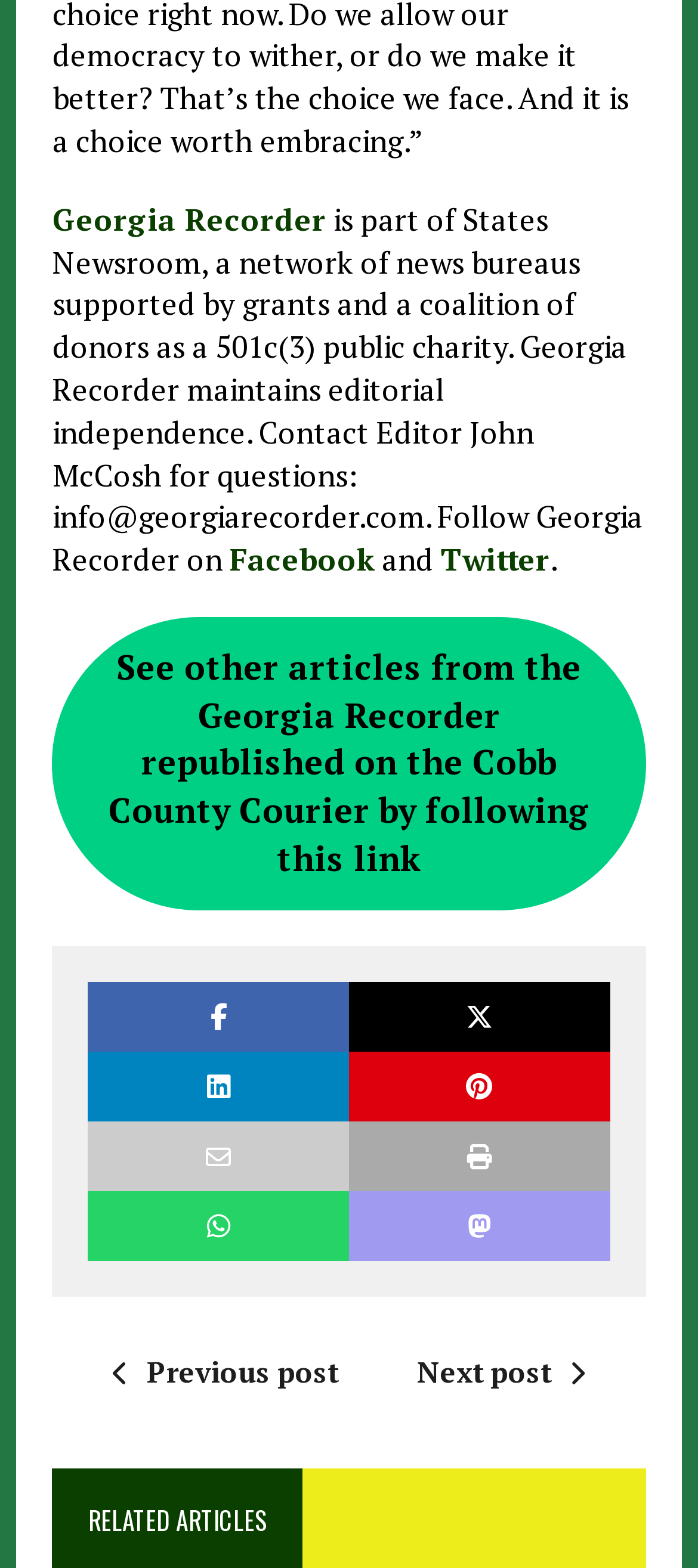Given the element description, predict the bounding box coordinates in the format (top-left x, top-left y, bottom-right x, bottom-right y). Make sure all values are between 0 and 1. Here is the element description: title="Tweet This Post"

[0.5, 0.626, 0.874, 0.67]